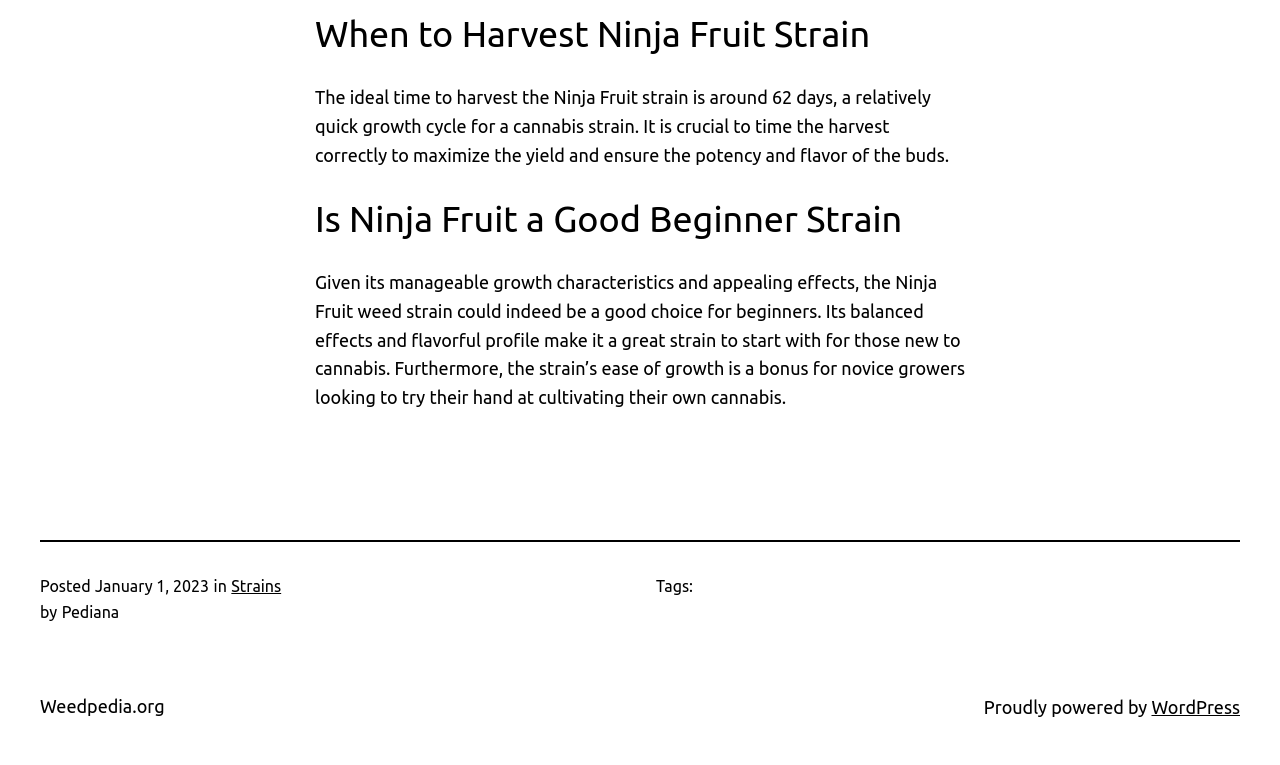Provide a single word or phrase to answer the given question: 
Who is the author of the article?

Pediana